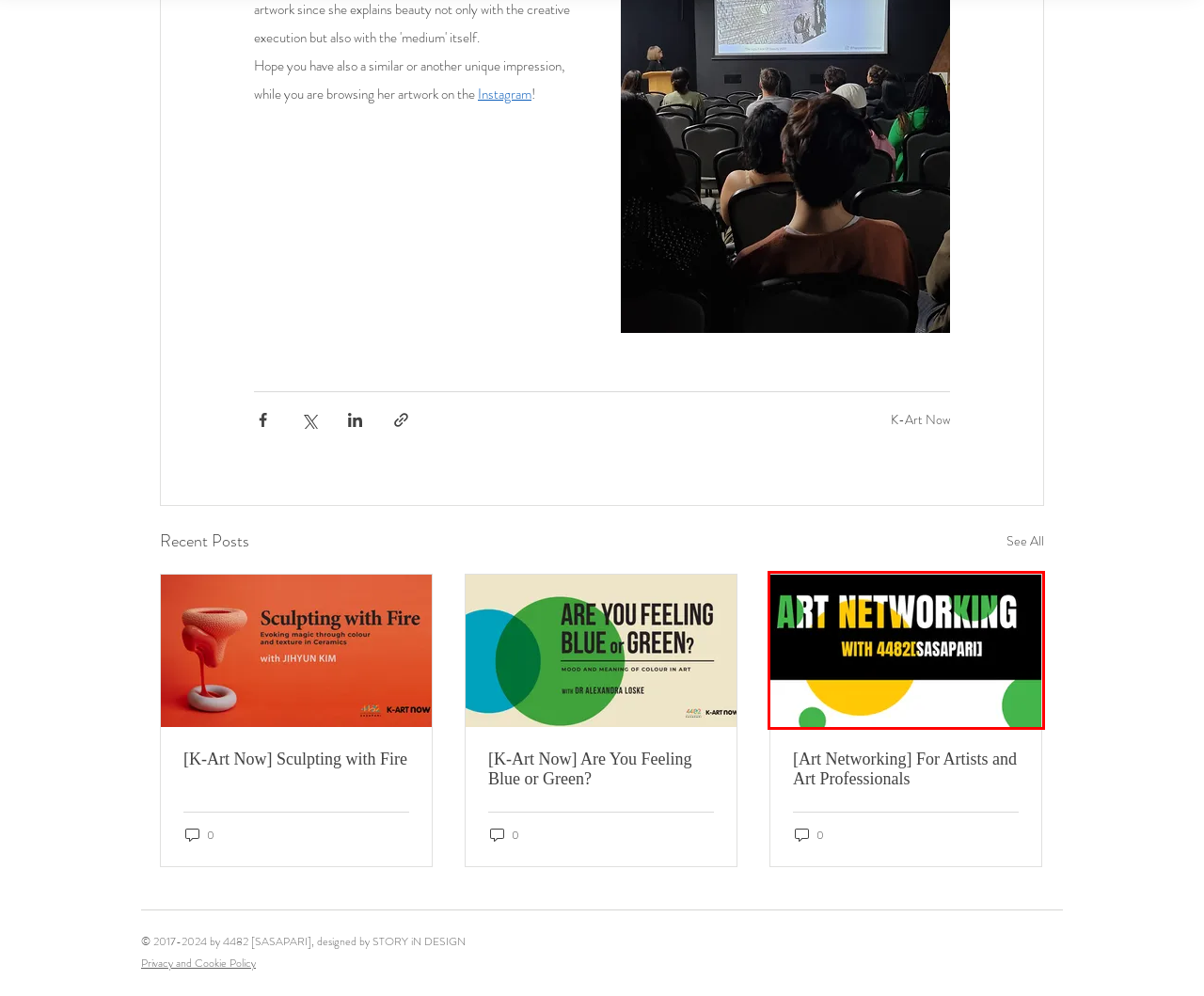Look at the screenshot of a webpage where a red bounding box surrounds a UI element. Your task is to select the best-matching webpage description for the new webpage after you click the element within the bounding box. The available options are:
A. Membership
B. [Art Networking] For Artists and Art Professionals
C. Artist
D. ABOUT | 4482 SASAPARI
E. [K-Art Now] Sculpting with Fire
F. [K-Art Now] Are You Feeling Blue or Green?
G. Exhibition
H. Privacy & Cookie Policy | 4482 SASAPARI

B